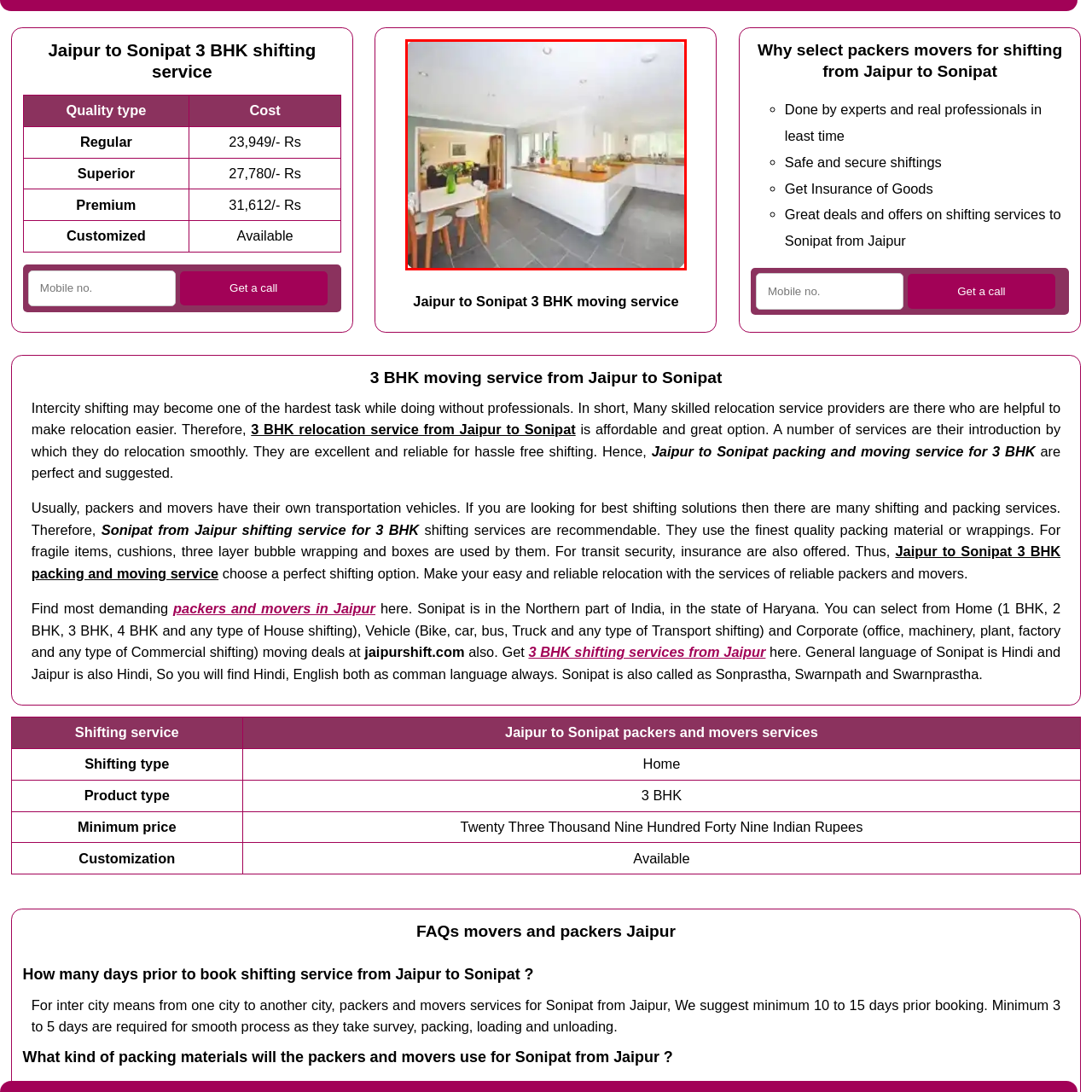Offer a detailed explanation of the scene within the red bounding box.

The image showcases a bright and modern kitchen space, emphasizing a sleek and functional design. The kitchen features an expansive countertop with a warm wooden finish, providing ample space for meal preparation and gatherings. An array of kitchen items and plants can be seen, hinting at a well-equipped and lively cooking environment. Adjacent to the kitchen, a dining area is visible, furnished with a small table and chairs, perfect for casual dining. The large windows flood the space with natural light, enhancing the cheerful ambiance. This setting exemplifies an inviting atmosphere ideal for home-cooked meals and family gatherings, perfectly fitting the concept of relocating and setting up a new home, particularly relevant for those looking into moving services from Jaipur to Sonipat.